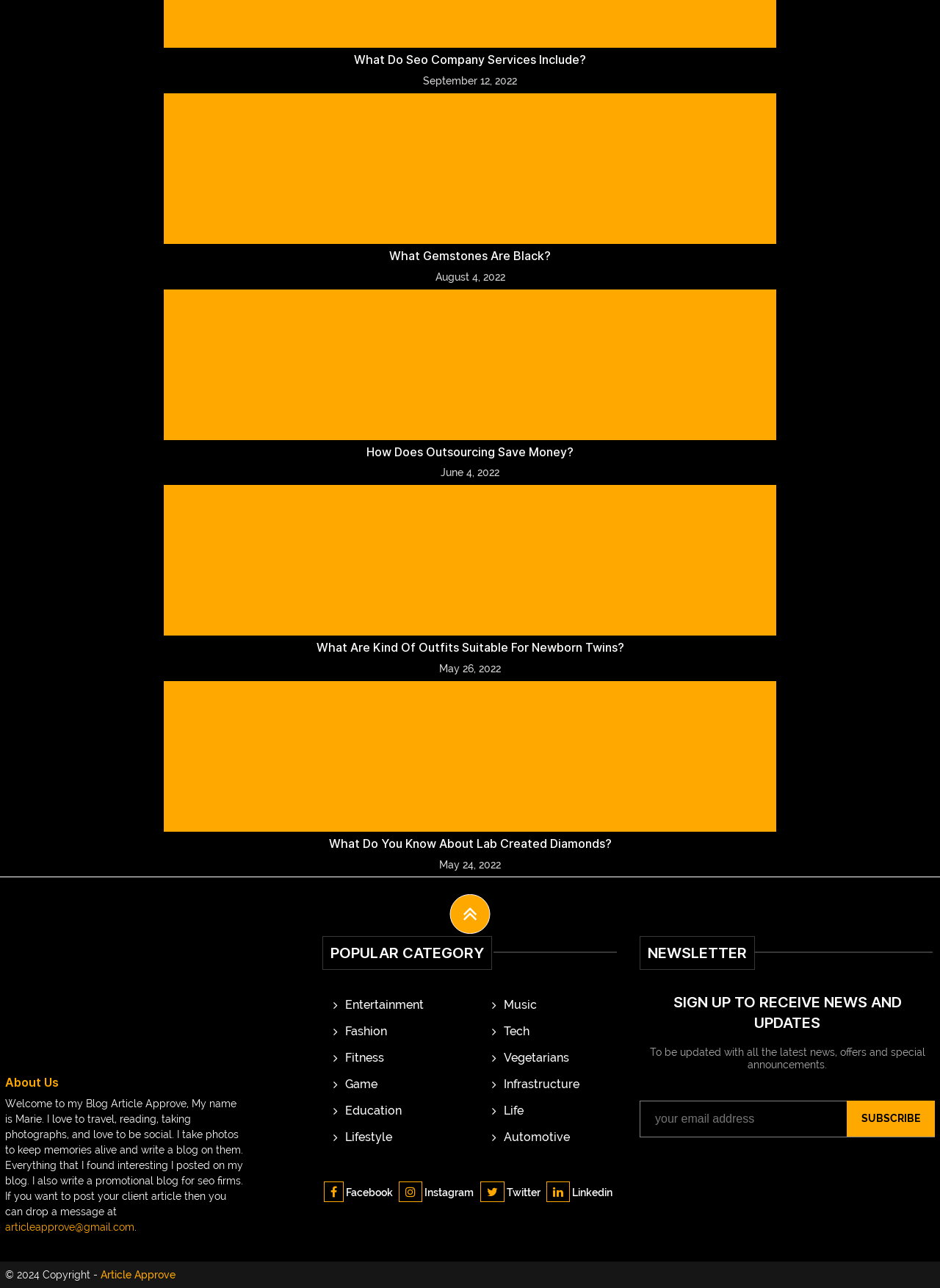Specify the bounding box coordinates of the region I need to click to perform the following instruction: "Click on the 'Subscribe' button". The coordinates must be four float numbers in the range of 0 to 1, i.e., [left, top, right, bottom].

[0.901, 0.854, 0.995, 0.882]